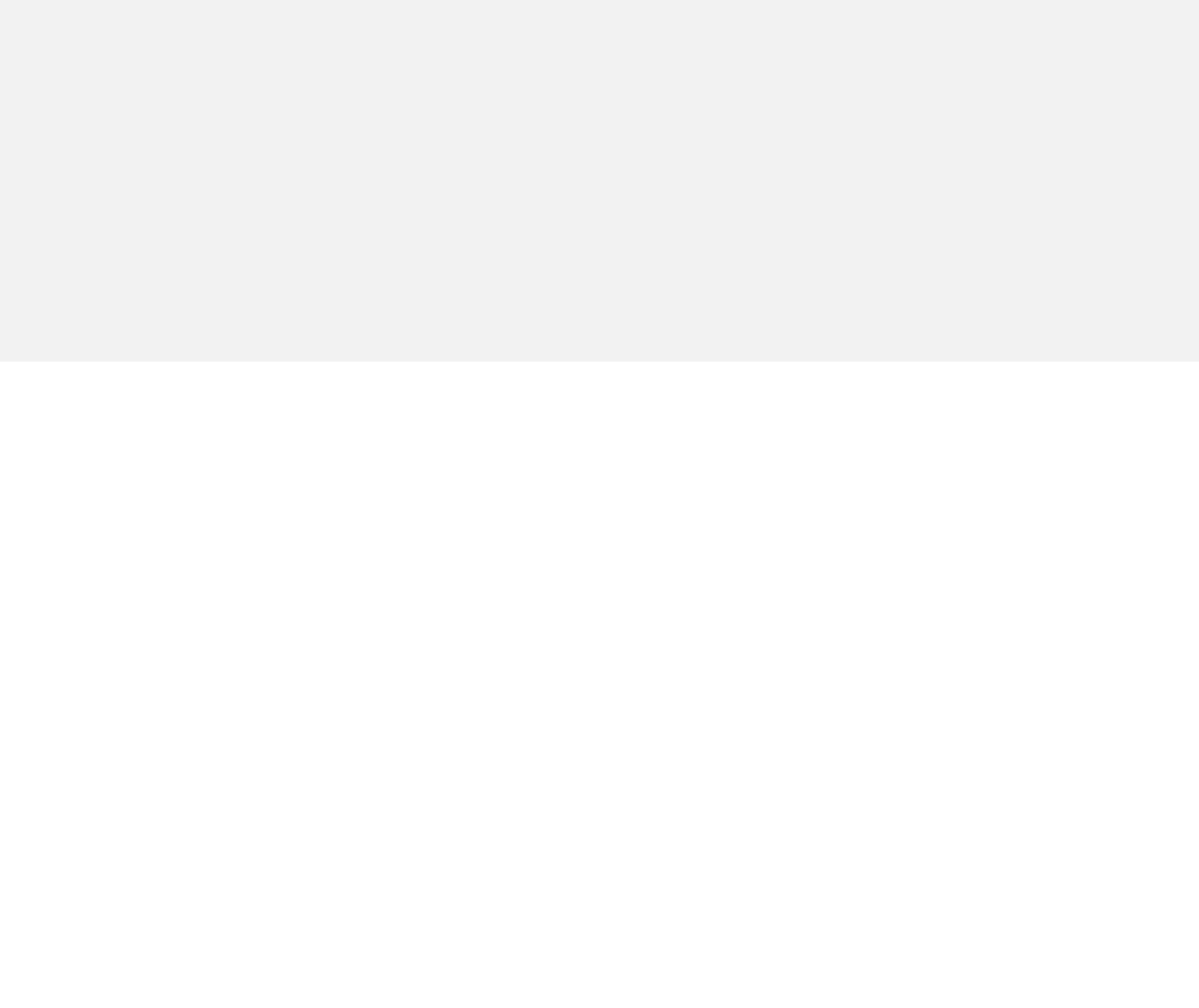Find the bounding box coordinates of the element I should click to carry out the following instruction: "Get in touch through phone".

[0.72, 0.618, 0.829, 0.64]